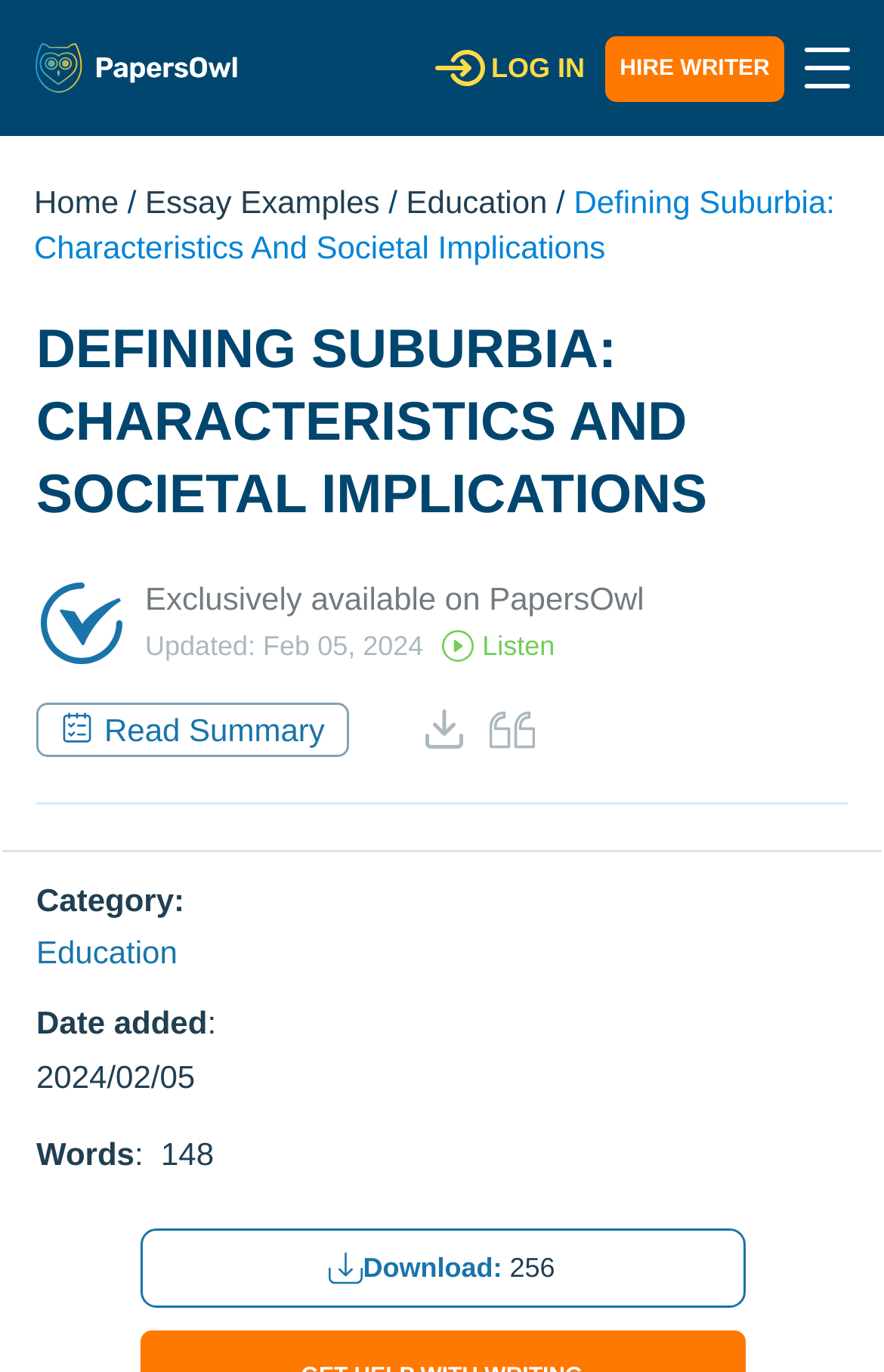Detail the various sections and features present on the webpage.

The webpage is an essay example page titled "Defining Suburbia: Characteristics and Societal Implications" from PapersOwl.com. At the top left, there is a logo image and a link to the website's homepage. Next to the logo, there is a navigation menu with links to "Essay Examples" and "Education". 

On the top right, there are buttons to log in, hire a writer, and open a responsive menu. Below the navigation menu, the title of the essay is displayed prominently, with a heading that reads "DEFINING SUBURBIA: CHARACTERISTICS AND SOCIETAL IMPLICATIONS". 

To the right of the title, there is a writer's avatar image. Below the title, there is a description stating that the essay is exclusively available on PapersOwl.com, along with the update date. There are also several icons, including a listen button and a read summary button, accompanied by images. 

Further down, there are details about the essay, including its category, date added, and word count. At the bottom, there is a button to download the essay in 256 words. Overall, the webpage is organized and easy to navigate, with clear headings and concise text.